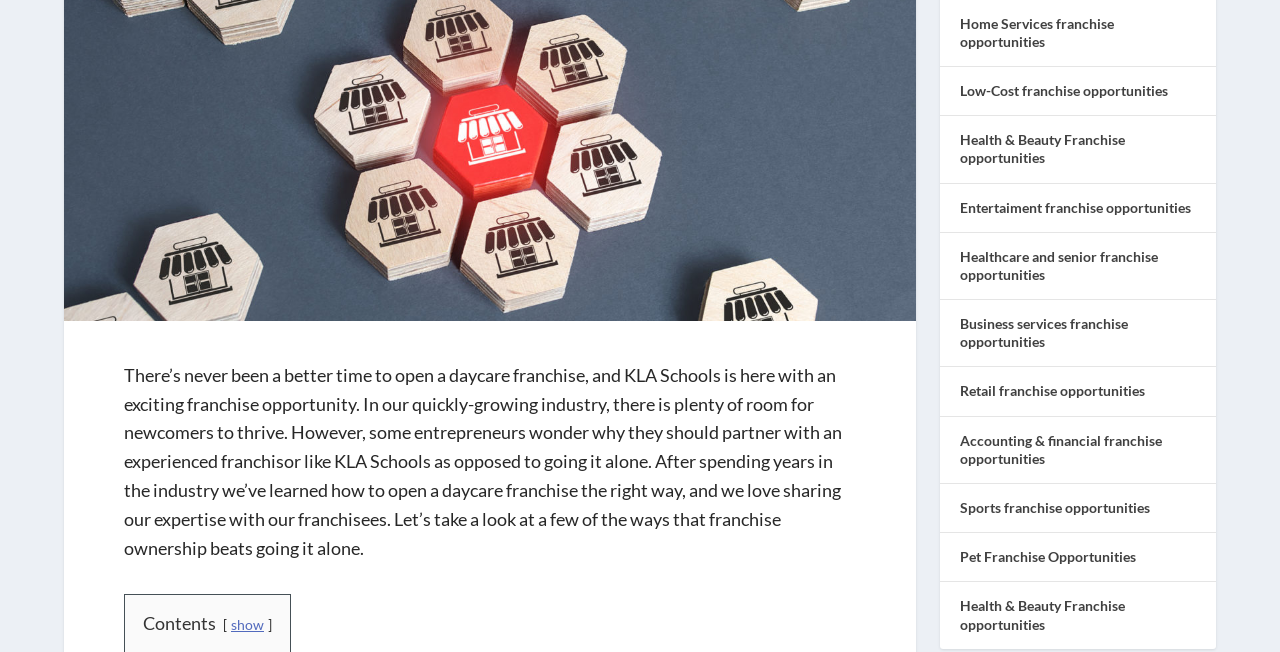Given the element description Low-Cost franchise opportunities, predict the bounding box coordinates for the UI element in the webpage screenshot. The format should be (top-left x, top-left y, bottom-right x, bottom-right y), and the values should be between 0 and 1.

[0.75, 0.102, 0.912, 0.128]